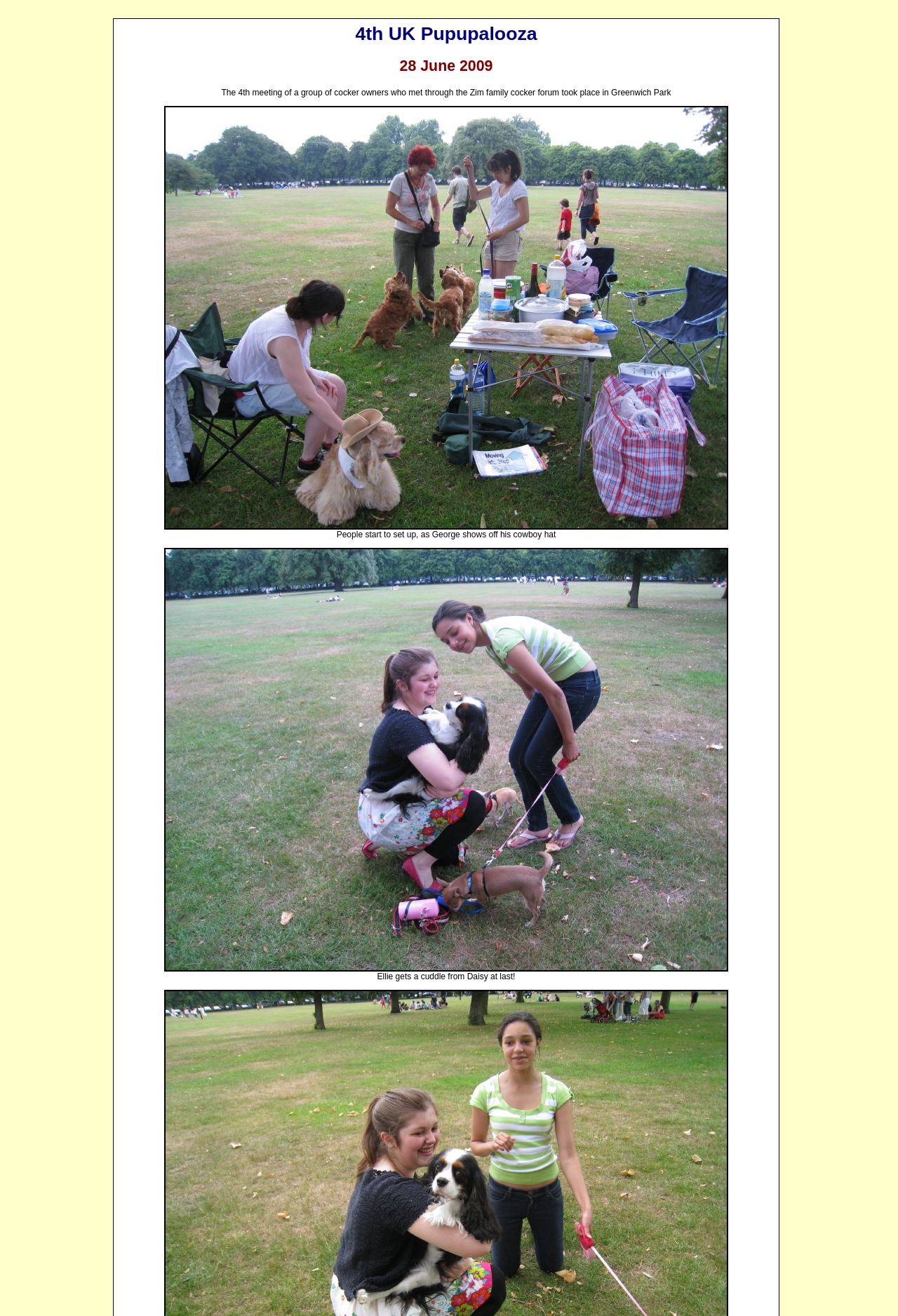What is the date of the event?
Give a single word or phrase as your answer by examining the image.

28 June 2009